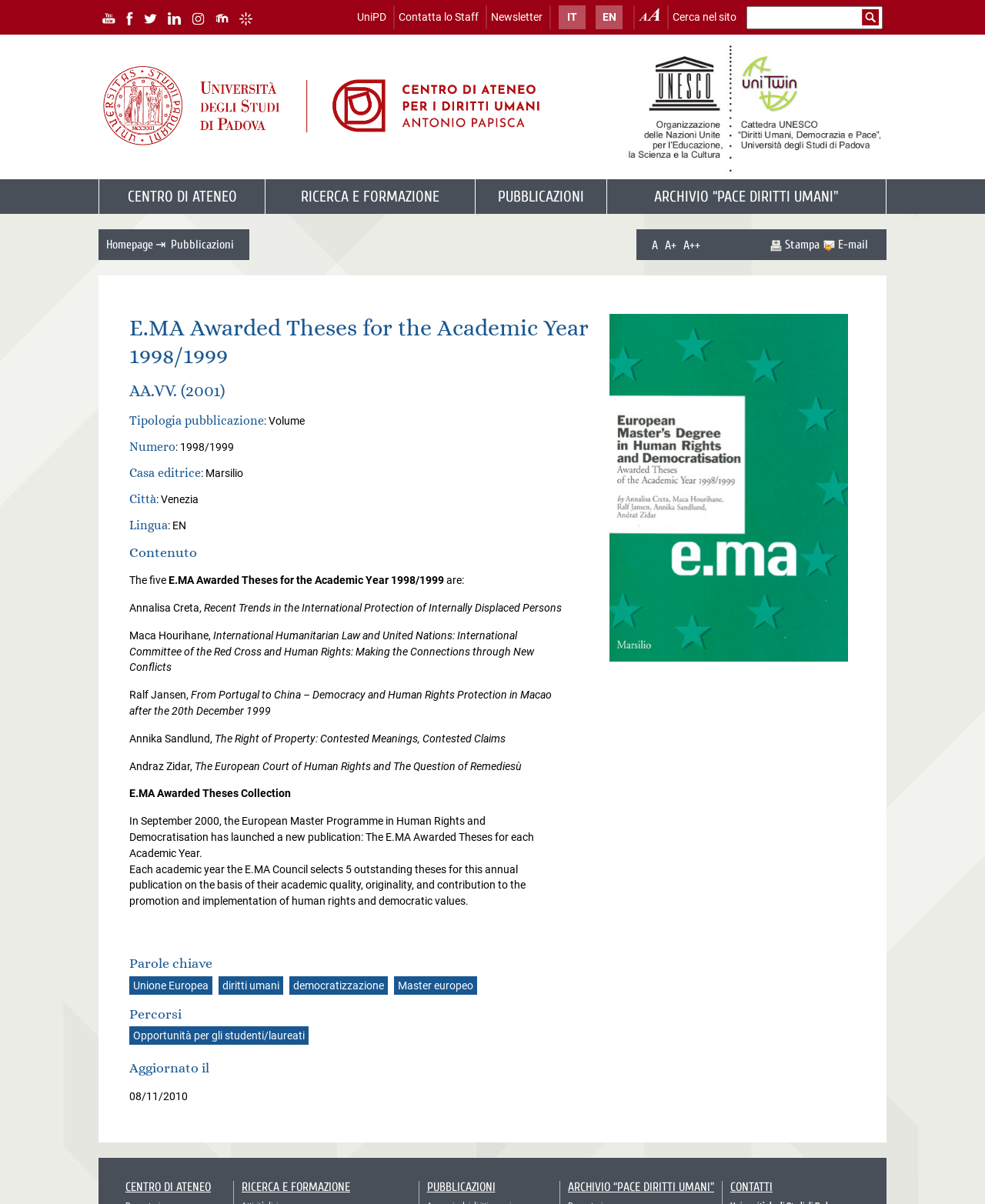Locate the bounding box coordinates of the element I should click to achieve the following instruction: "Contact us".

None